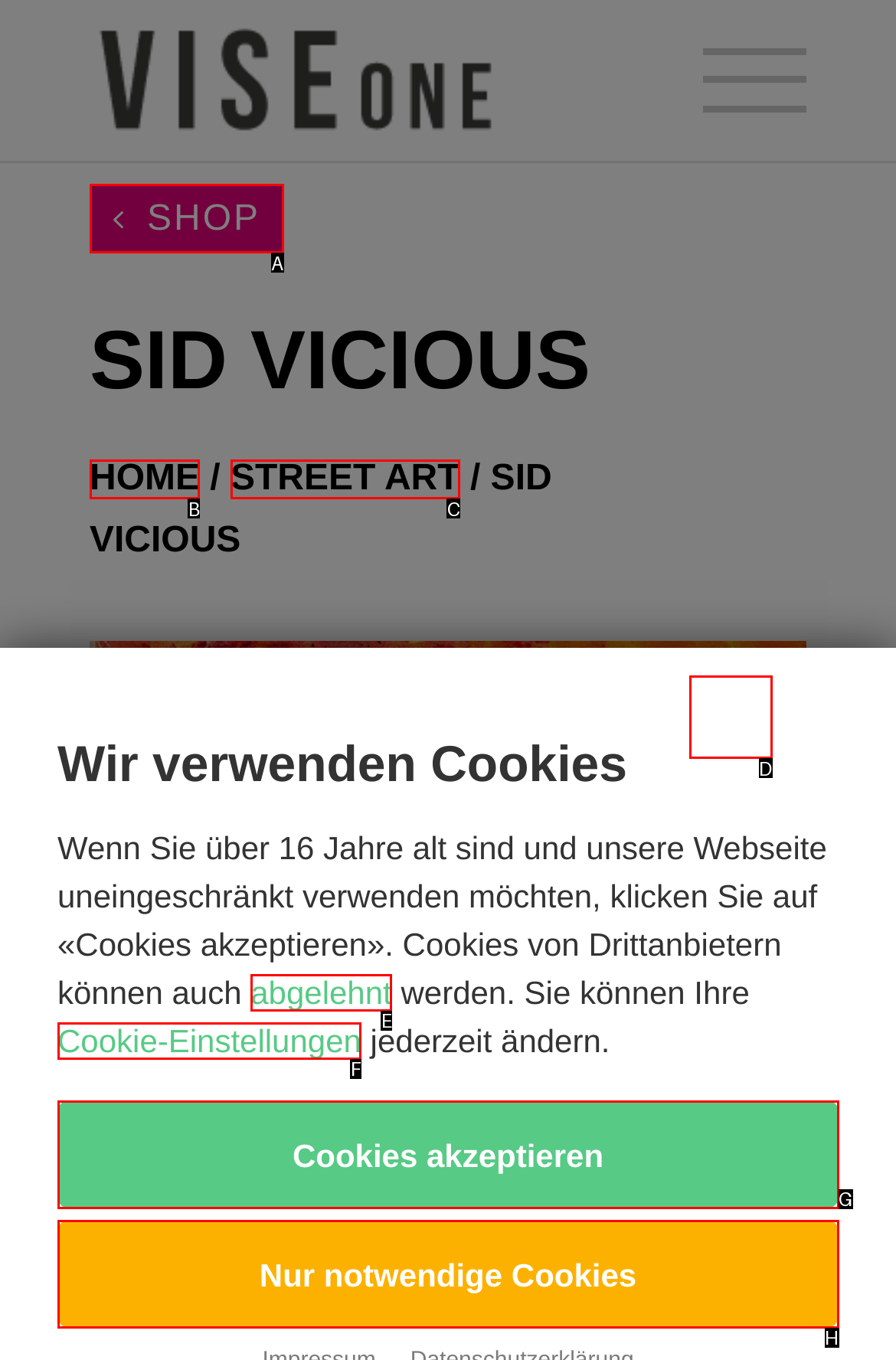Select the letter of the element you need to click to complete this task: go to home page
Answer using the letter from the specified choices.

B